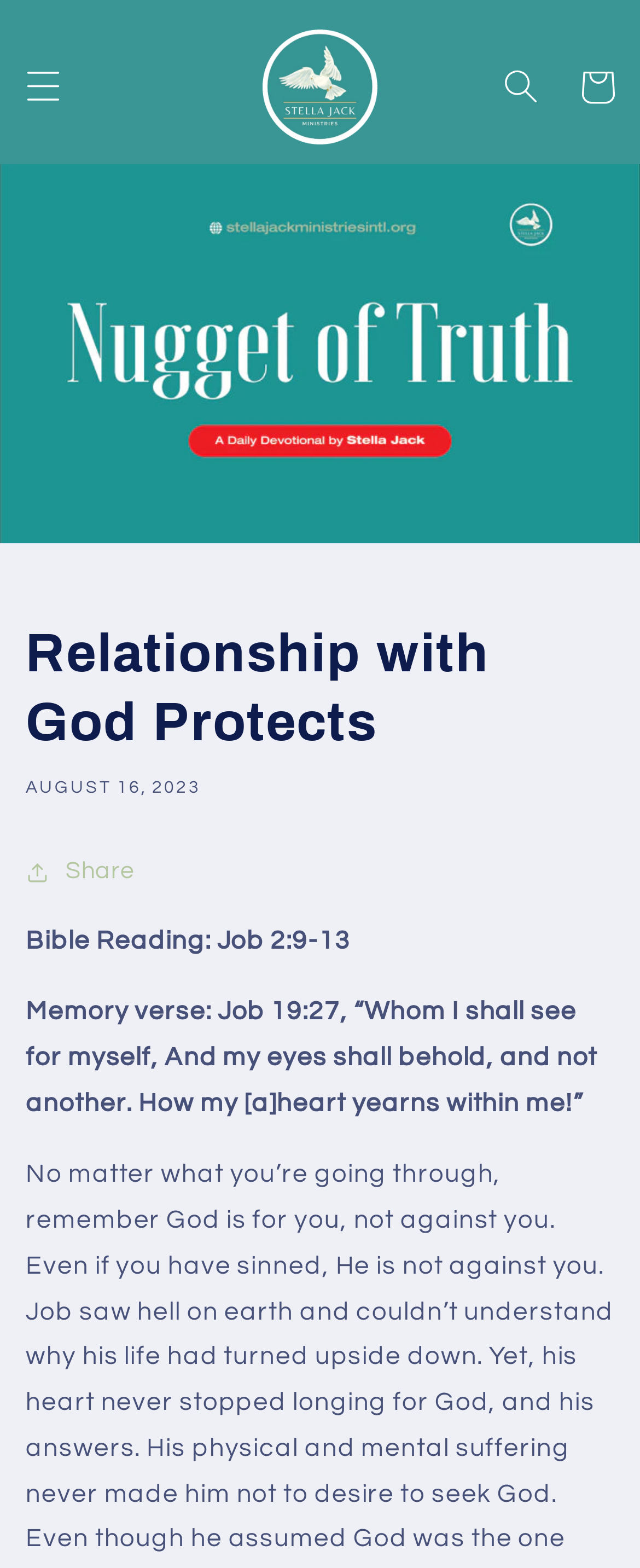Identify and provide the bounding box for the element described by: "parent_node: Cart".

[0.39, 0.01, 0.61, 0.1]